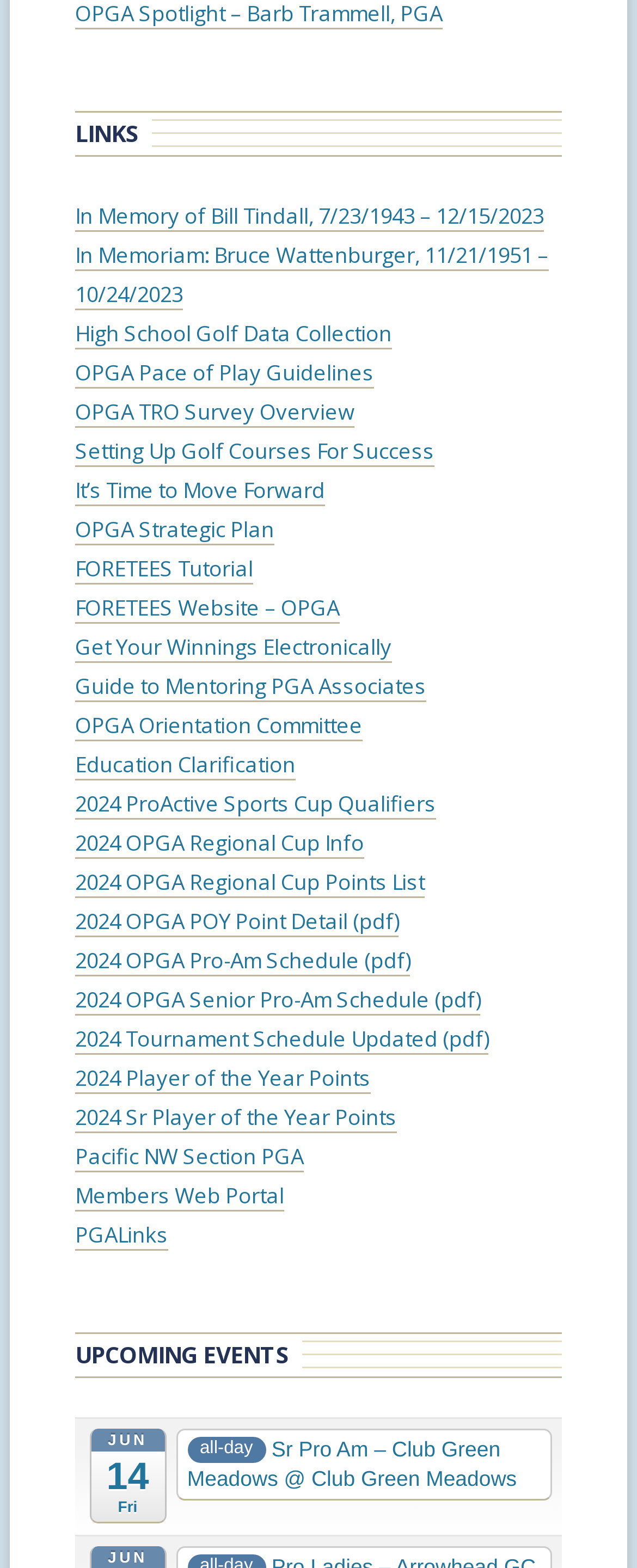Please mark the clickable region by giving the bounding box coordinates needed to complete this instruction: "Follow us on social media".

None